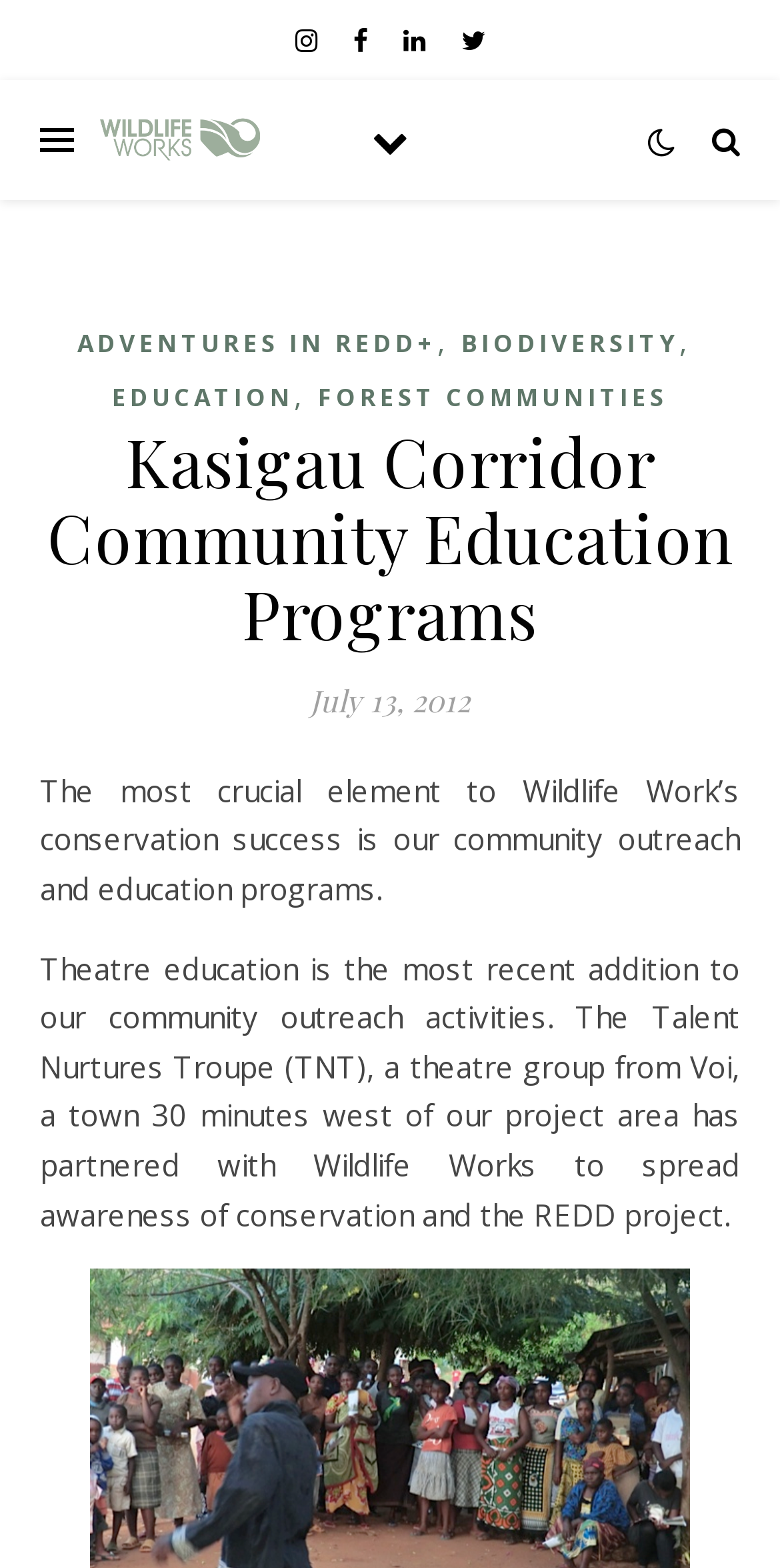What is the recent addition to community outreach activities?
Look at the image and respond with a one-word or short phrase answer.

Theatre education